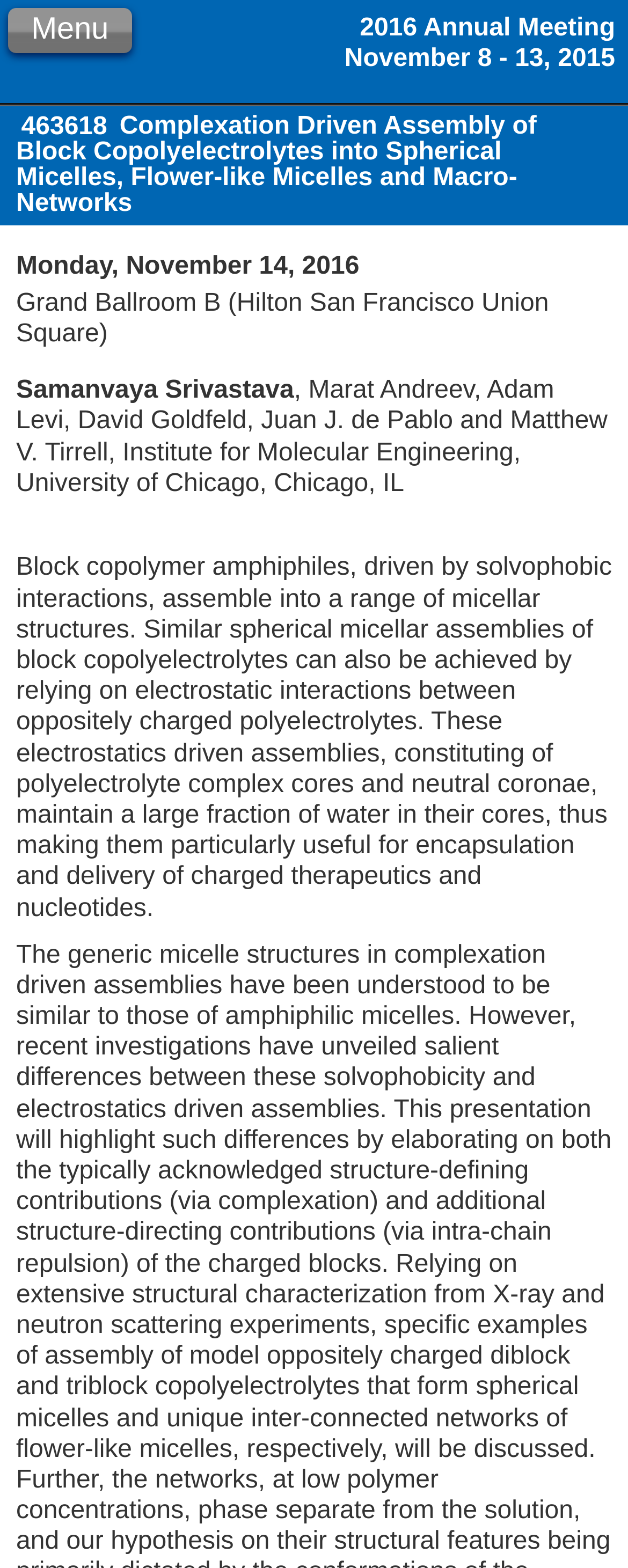What is the date of the 2016 Annual Meeting?
Answer with a single word or phrase, using the screenshot for reference.

November 8 - 13, 2015